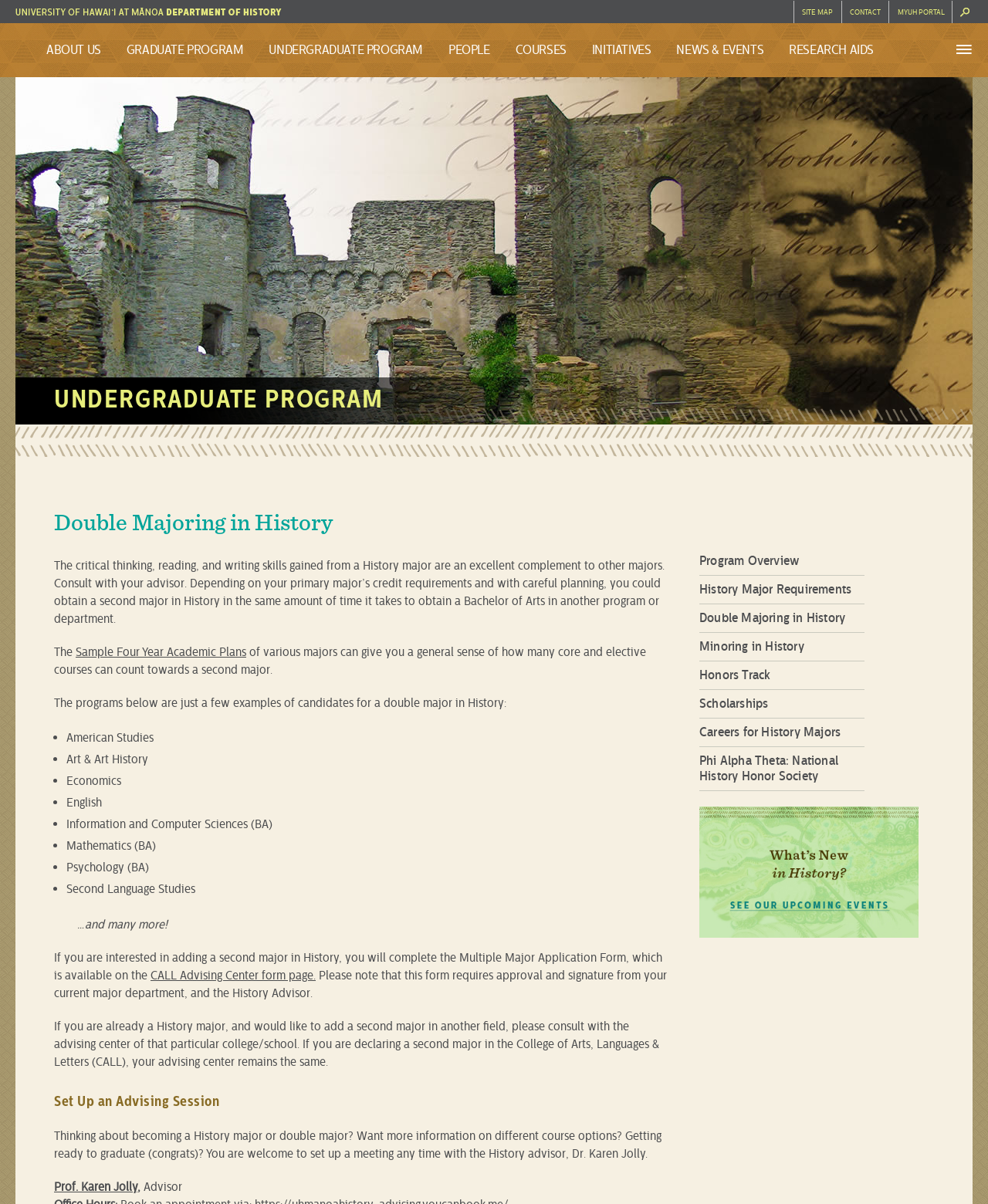Locate the bounding box coordinates for the element described below: "CONTACT". The coordinates must be four float values between 0 and 1, formatted as [left, top, right, bottom].

[0.852, 0.001, 0.9, 0.019]